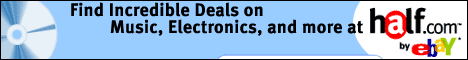What is the name of the platform featured in the banner?
Kindly answer the question with as much detail as you can.

The image features a promotional banner for Half.com, showcasing the phrase 'Find Incredible Deals on Music, Electronics, and more at half.com', which clearly indicates that the name of the platform featured in the banner is Half.com.